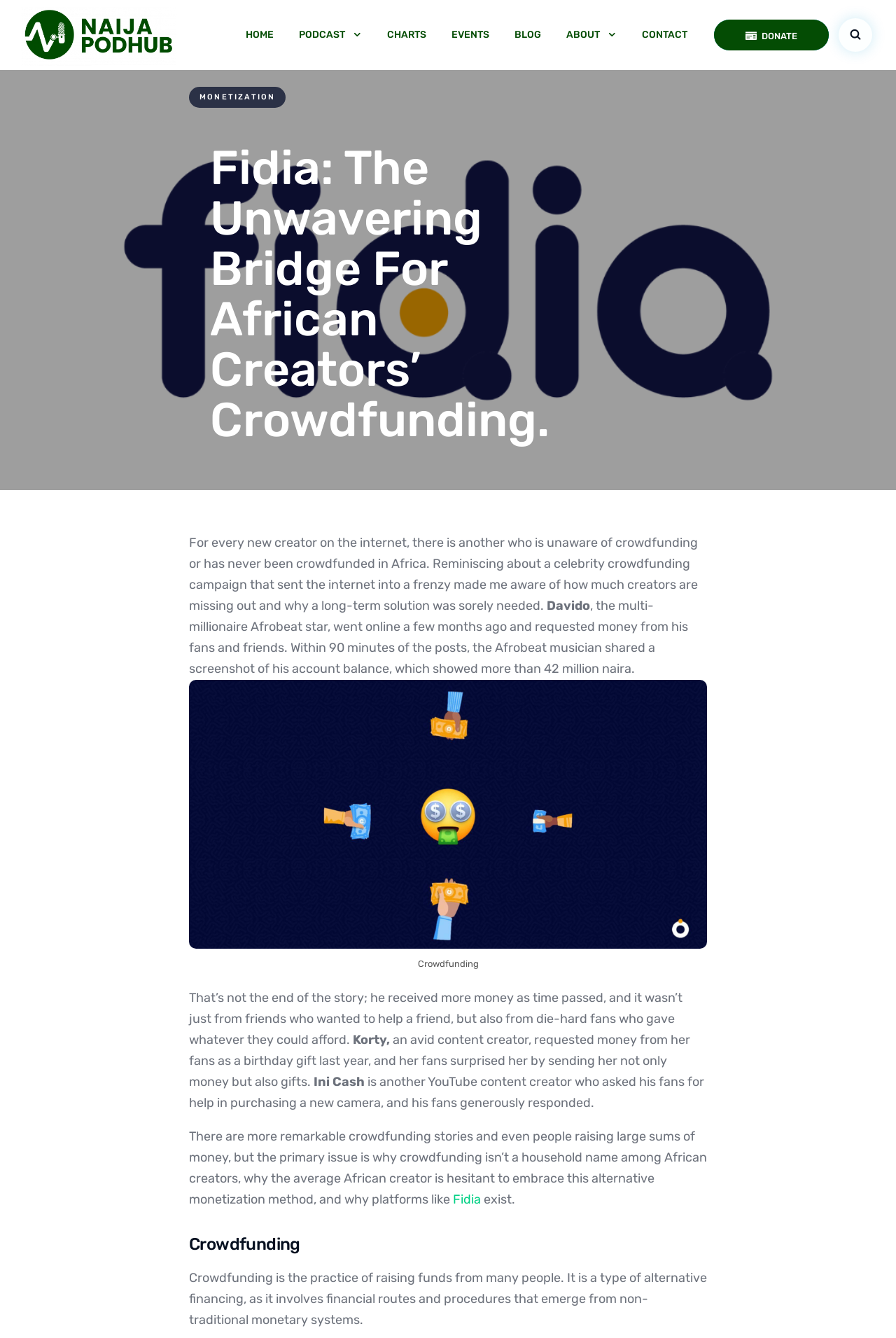Generate the text content of the main headline of the webpage.

Fidia: The Unwavering Bridge For African Creators’ Crowdfunding. 